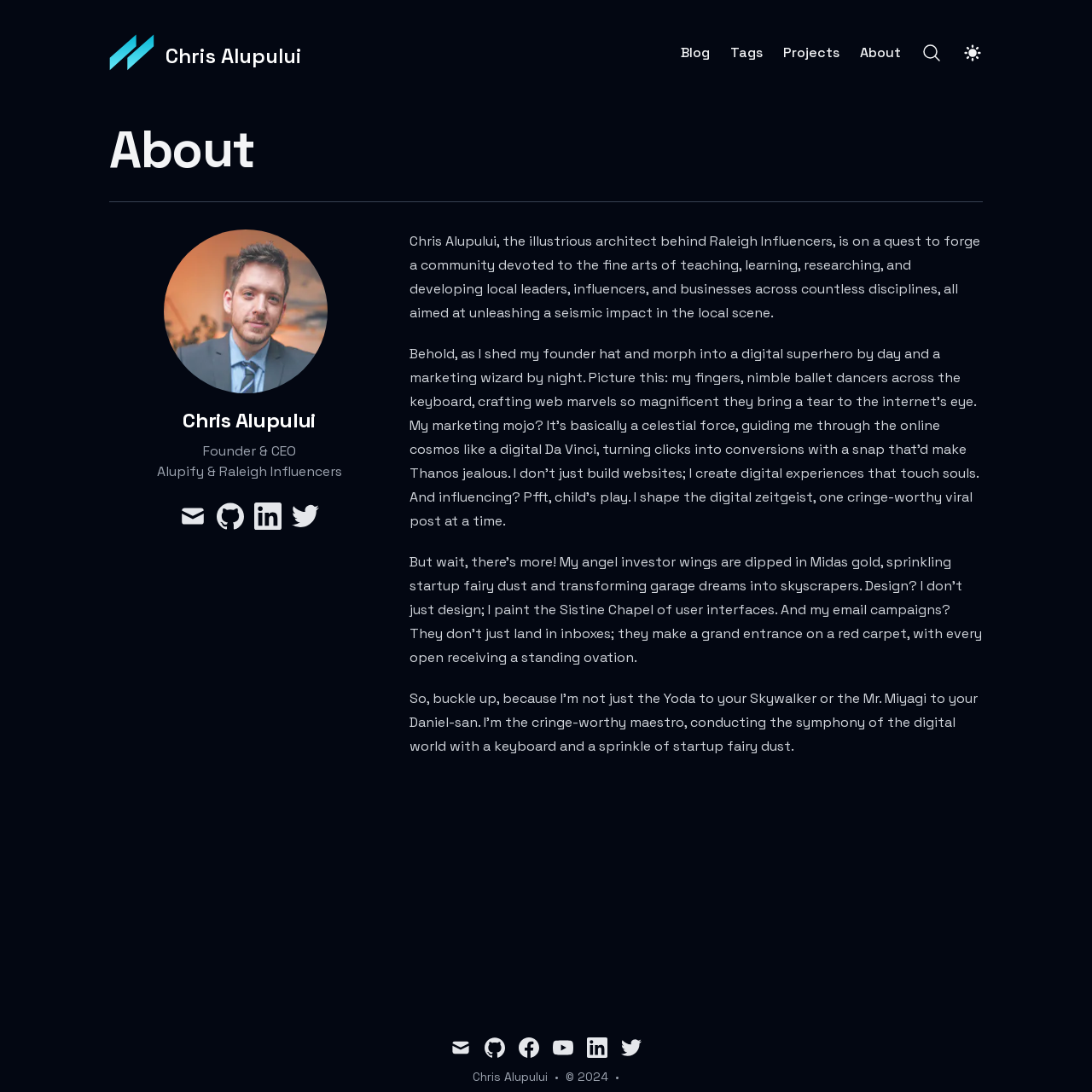Bounding box coordinates are specified in the format (top-left x, top-left y, bottom-right x, bottom-right y). All values are floating point numbers bounded between 0 and 1. Please provide the bounding box coordinate of the region this sentence describes: parent_node: Blog aria-label="Search"

[0.844, 0.039, 0.862, 0.058]